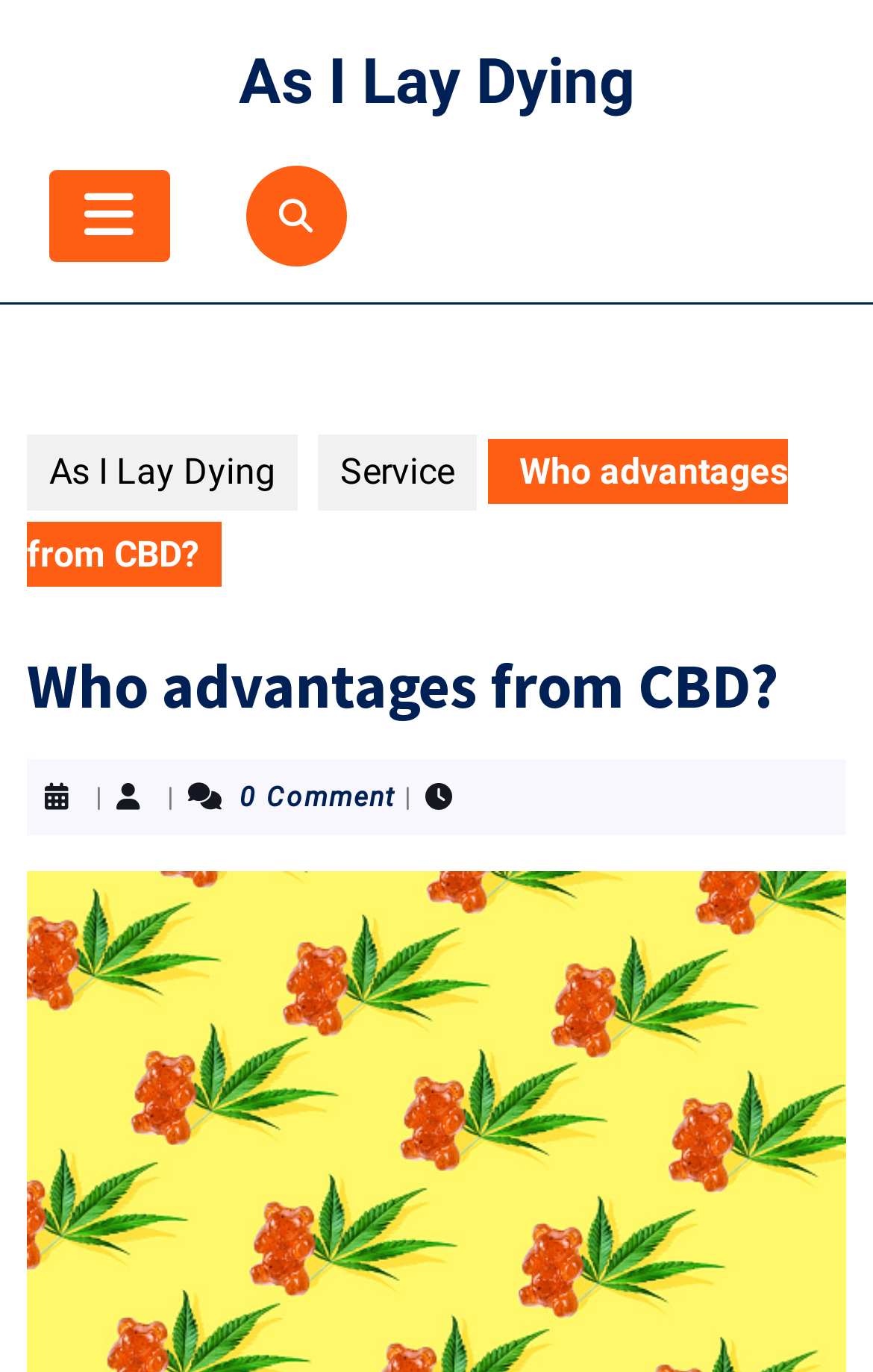Create a detailed description of the webpage's content and layout.

The webpage appears to be a blog post or article titled "Who advantages from CBD? – As I Lay Dying". At the top, there is a link to "As I Lay Dying" positioned near the center of the page. Below this link, there is an open button represented by an icon, situated on the left side of the page.

On the right side of the page, there is a navigation menu consisting of two links: "As I Lay Dying" and "Service". The main content of the page is a heading that repeats the title "Who advantages from CBD?" in a larger font size. Below the heading, there are three short pieces of text separated by vertical lines: the title again, "0 Comment", and another vertical line.

Overall, the webpage has a simple layout with a prominent title and a few navigation links, suggesting that it is a blog post or article focused on discussing the benefits of CBD.